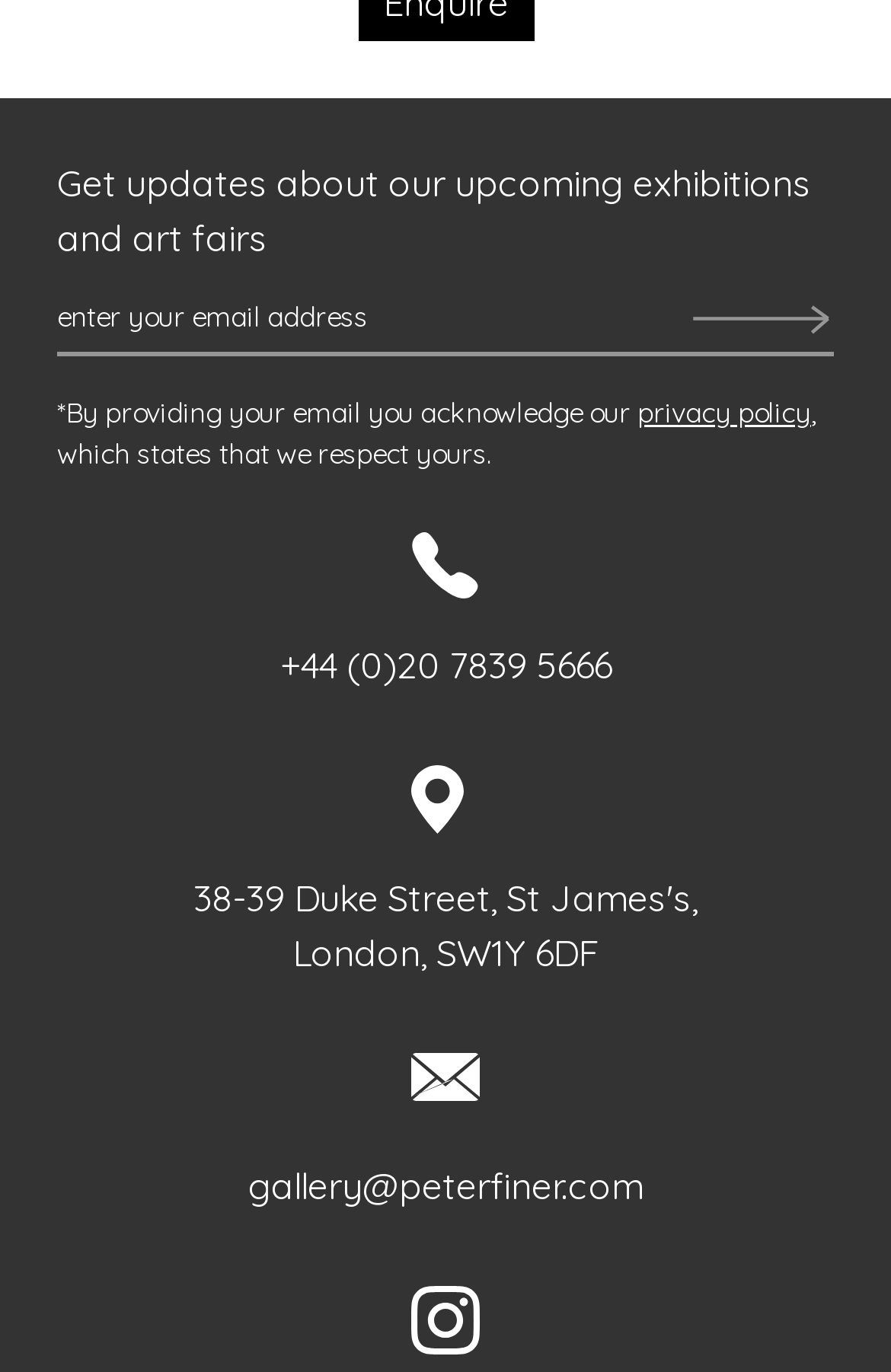Please predict the bounding box coordinates (top-left x, top-left y, bottom-right x, bottom-right y) for the UI element in the screenshot that fits the description: gallery@peterfiner.com

[0.085, 0.767, 0.915, 0.88]